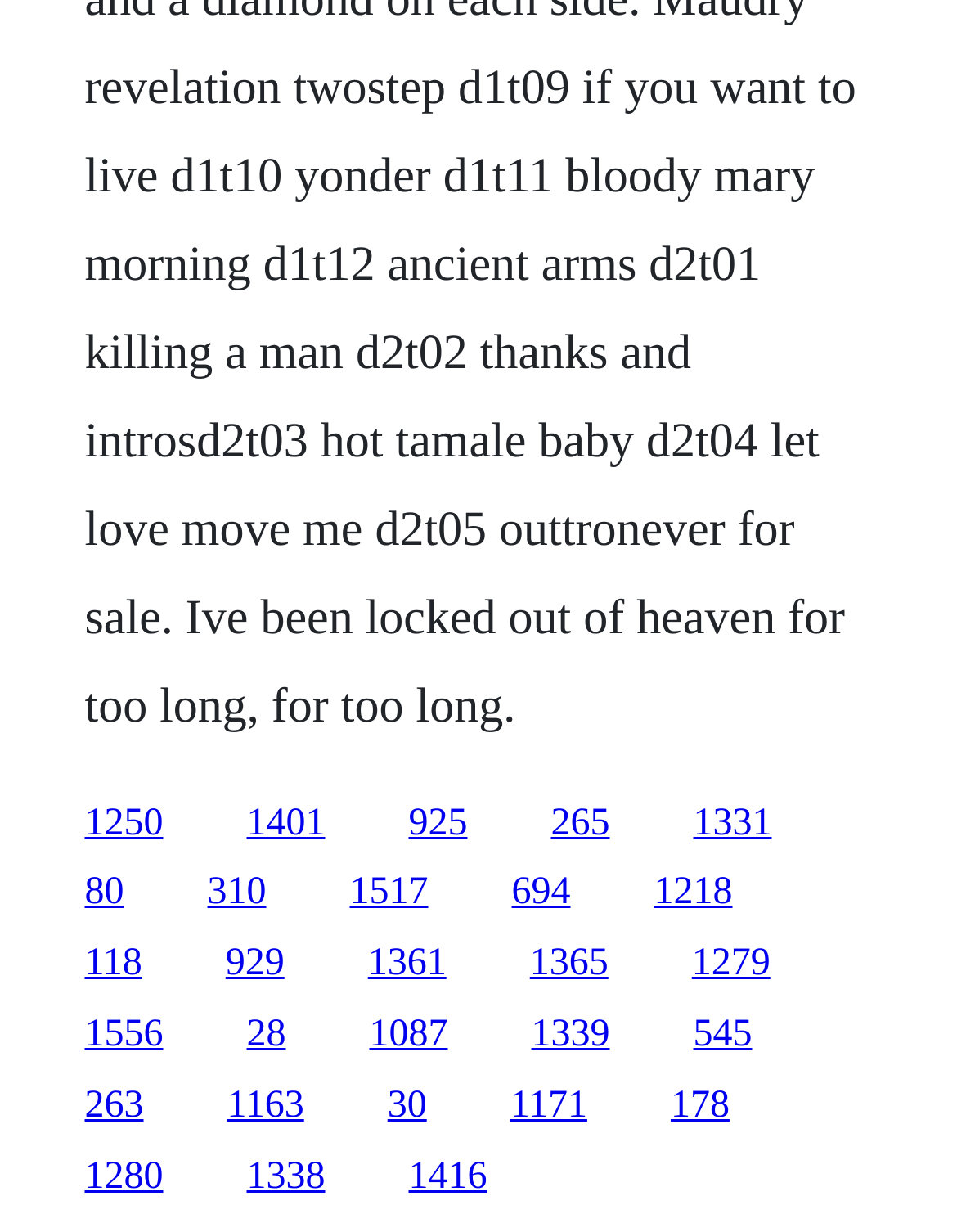Please determine the bounding box coordinates of the clickable area required to carry out the following instruction: "follow the fifth link on the third row". The coordinates must be four float numbers between 0 and 1, represented as [left, top, right, bottom].

[0.554, 0.765, 0.636, 0.799]